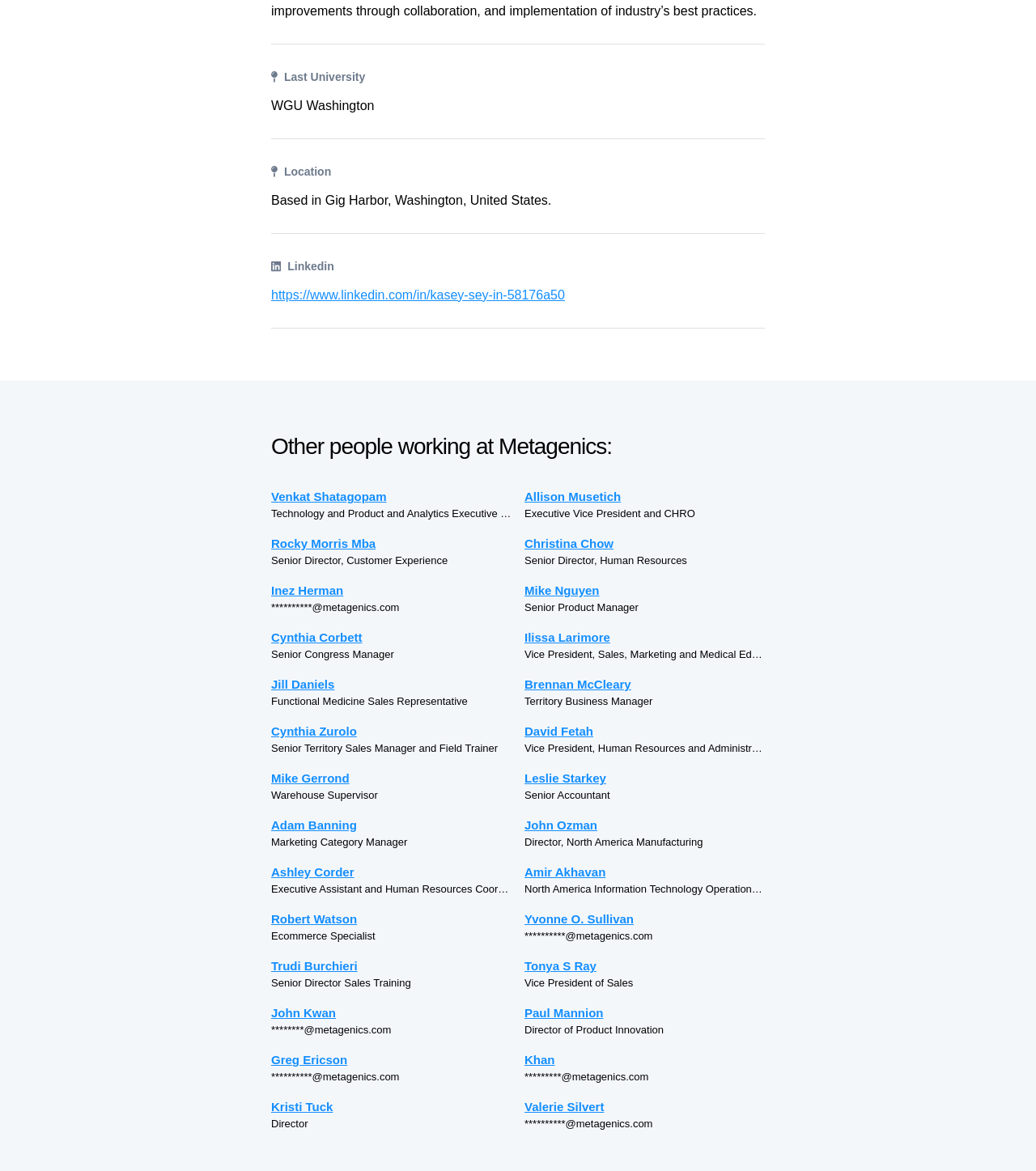Can you find the bounding box coordinates for the element that needs to be clicked to execute this instruction: "Explore Ilissa Larimore's page"? The coordinates should be given as four float numbers between 0 and 1, i.e., [left, top, right, bottom].

[0.506, 0.537, 0.738, 0.552]